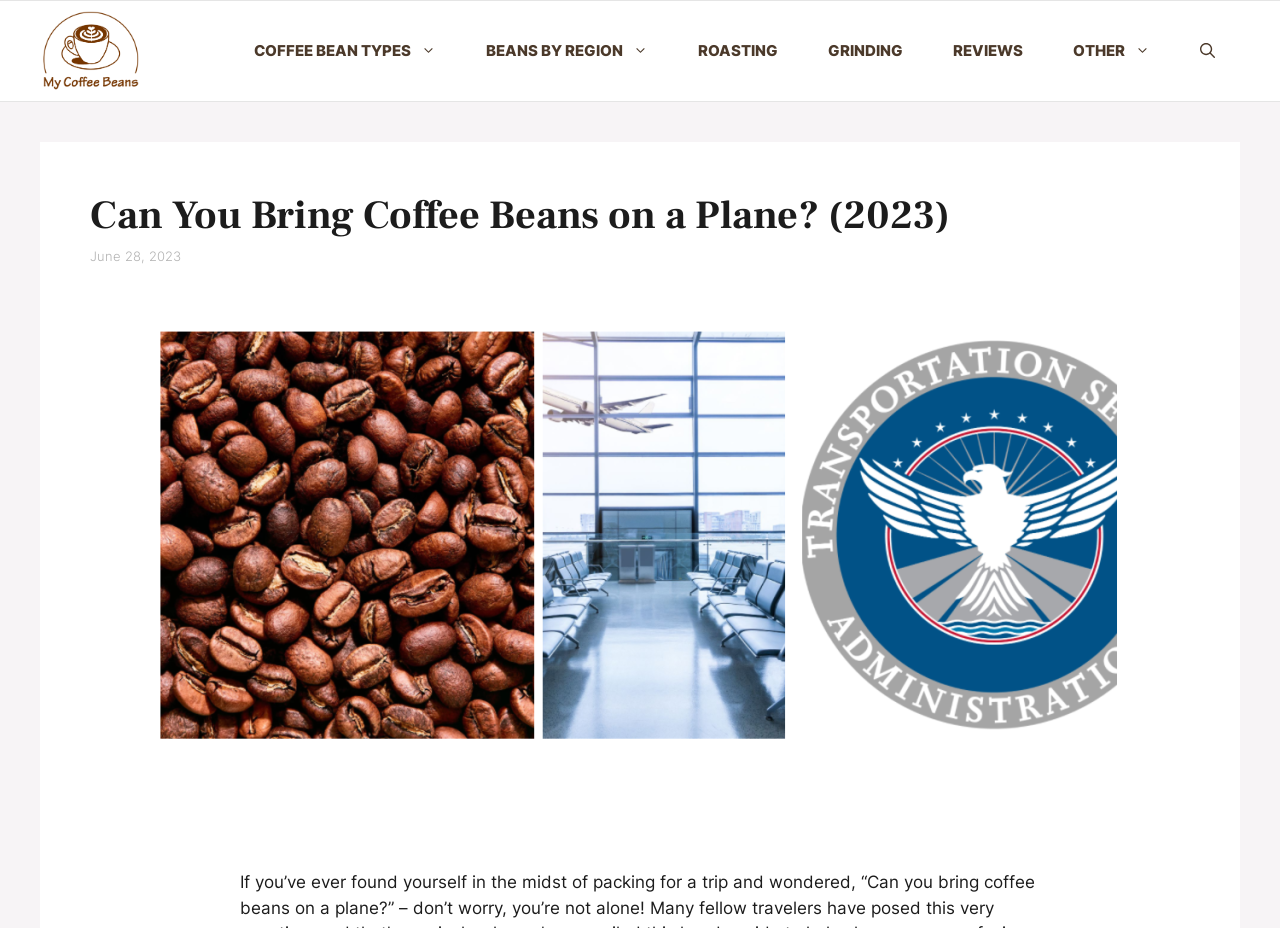Could you find the bounding box coordinates of the clickable area to complete this instruction: "Click on the 'My Coffee Beans' link"?

[0.031, 0.001, 0.111, 0.109]